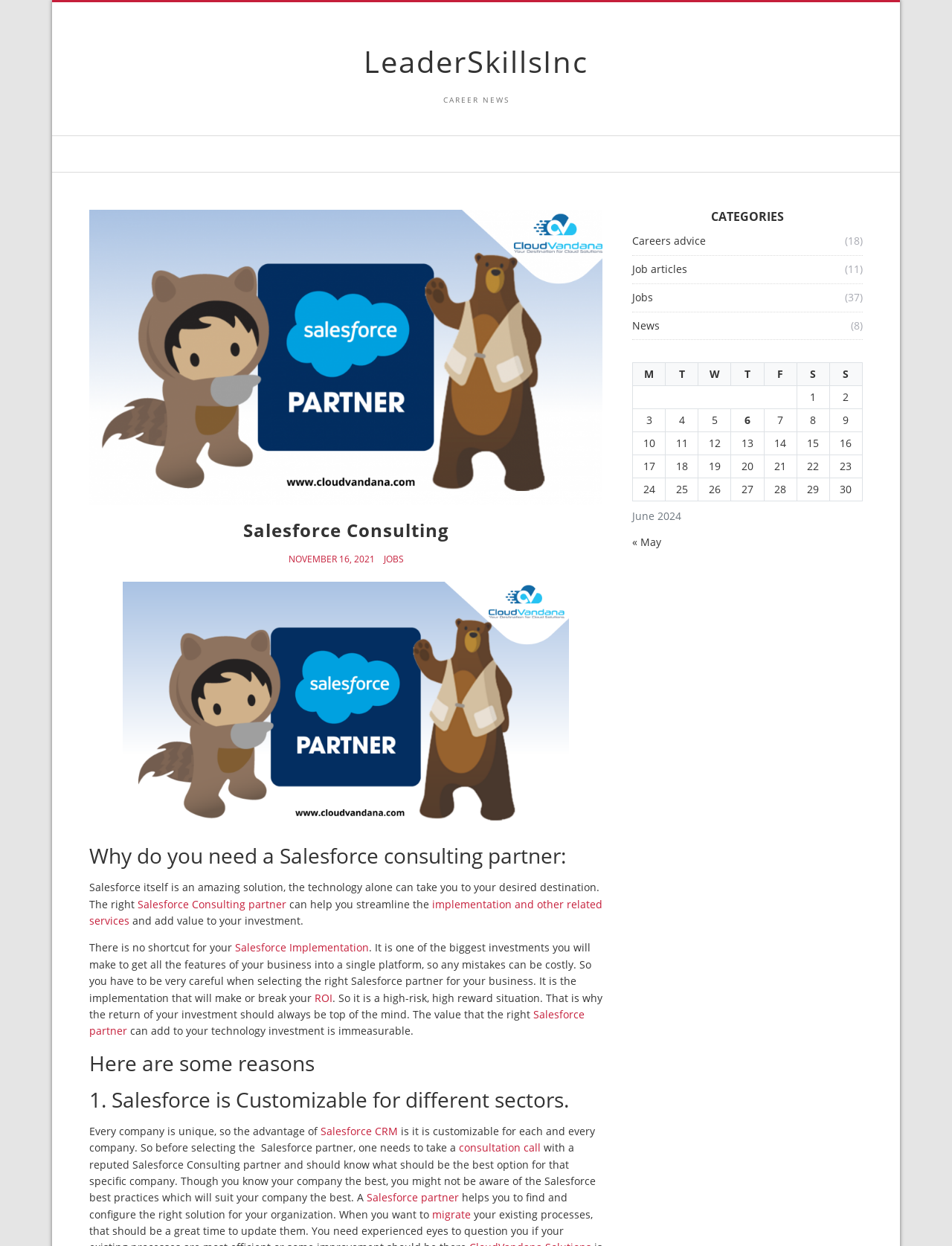Please answer the following query using a single word or phrase: 
What is the topic of the article?

Salesforce Consulting